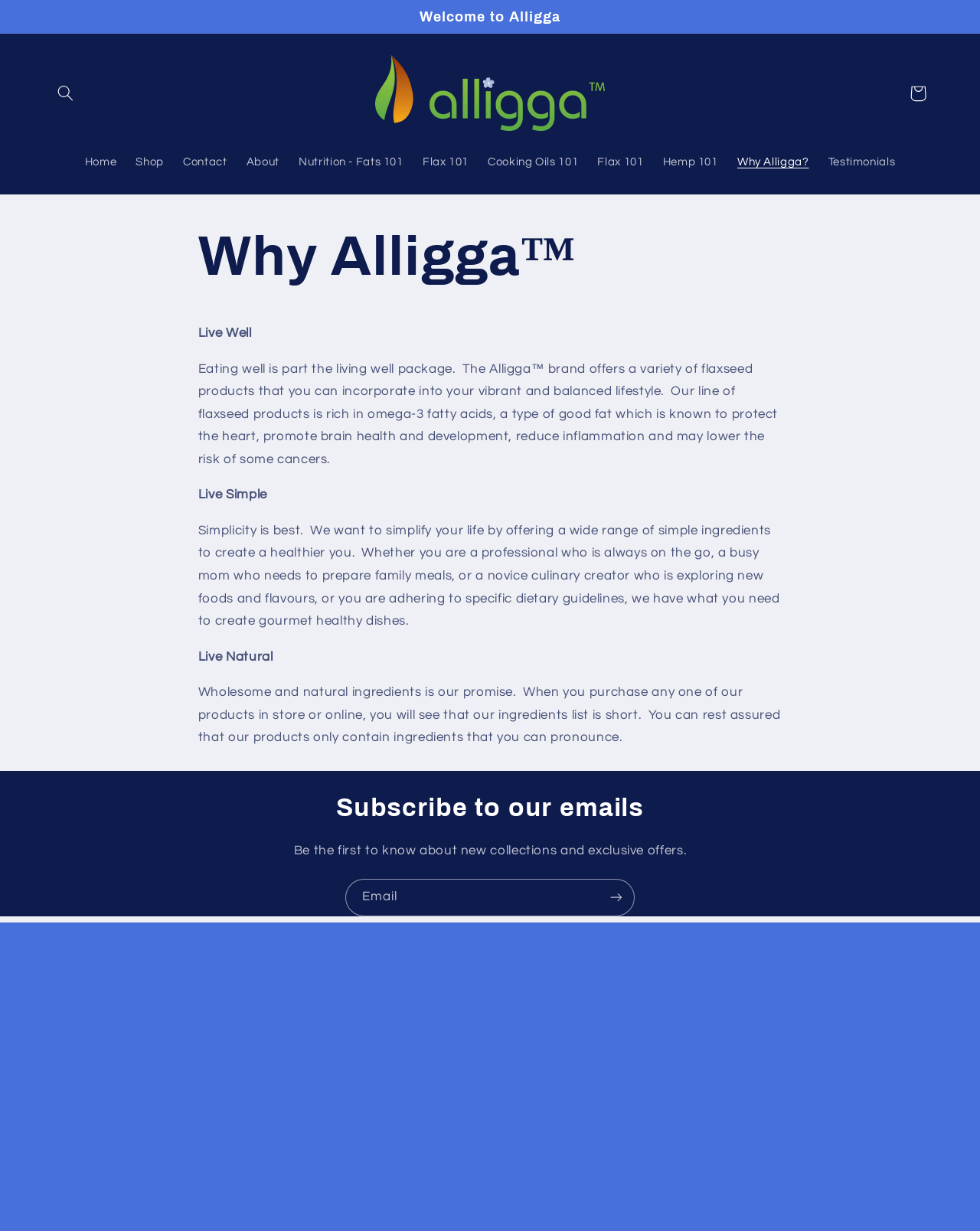Generate a comprehensive description of the contents of the webpage.

The webpage is about the Alligga brand, which offers flaxseed products for a healthy and balanced lifestyle. At the top, there is an announcement section with a "Welcome to Alligga" message. Below it, there is a search button and a link to the Alligga brand, accompanied by an image of the brand's logo.

The main content area is divided into sections. The first section has a heading "Why Alligga" and describes the benefits of the brand's flaxseed products, including their richness in omega-3 fatty acids. The text is divided into three subheadings: "Live Well", "Live Simple", and "Live Natural", each highlighting a different aspect of the brand's philosophy.

Below this section, there is a call-to-action to subscribe to the brand's emails, with a text box to enter an email address and a subscribe button. Next to it, there is a "Quick links" section with a link to search.

The footer area has several sections. On the left, there are links to follow the brand on social media platforms like Facebook, Instagram, and YouTube. On the right, there is a section with the brand's address, phone number, and email address. At the very bottom, there is a copyright notice and a link to the brand's website, powered by Shopify.

There are 11 links to different pages, including the home page, shop, contact, about, and various educational resources like "Flax 101" and "Nutrition - Fats 101". There are also two buttons, one for searching and one for subscribing to emails.